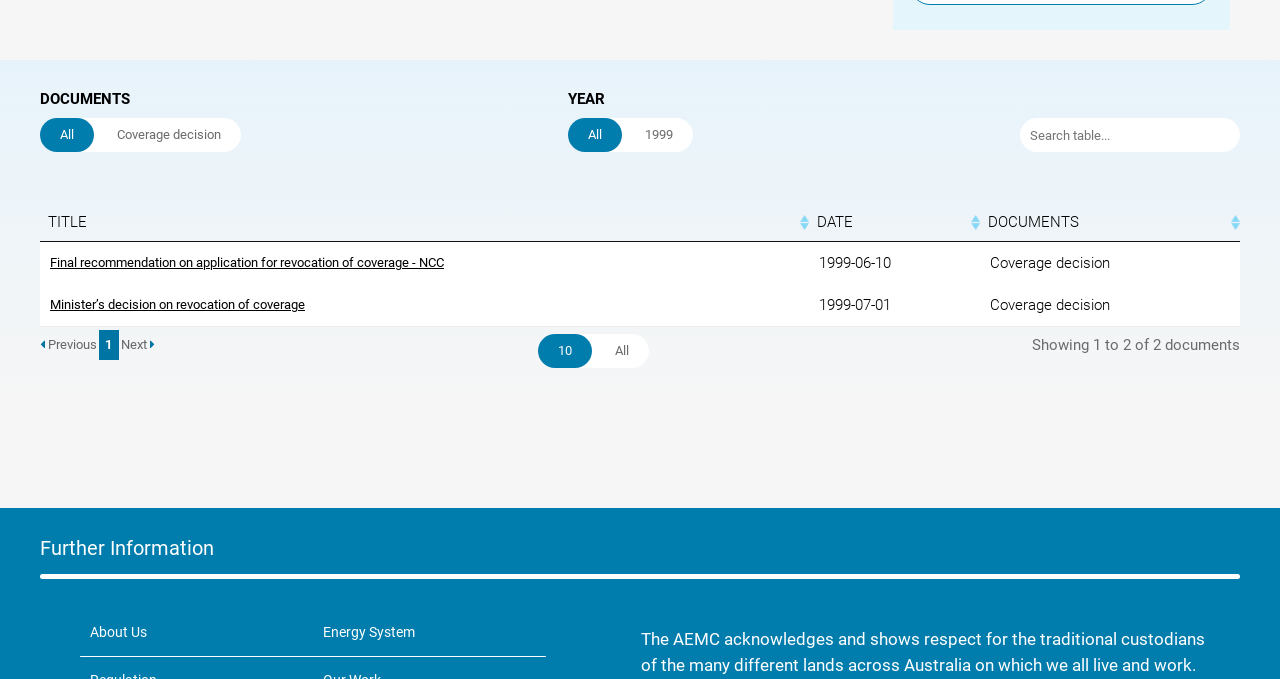Based on the image, please respond to the question with as much detail as possible:
How many links are there in the 'Further Information' section?

The 'Further Information' section is located at the bottom of the webpage. It contains two links: 'About Us' and 'Energy System'. Therefore, there are 2 links in the 'Further Information' section.